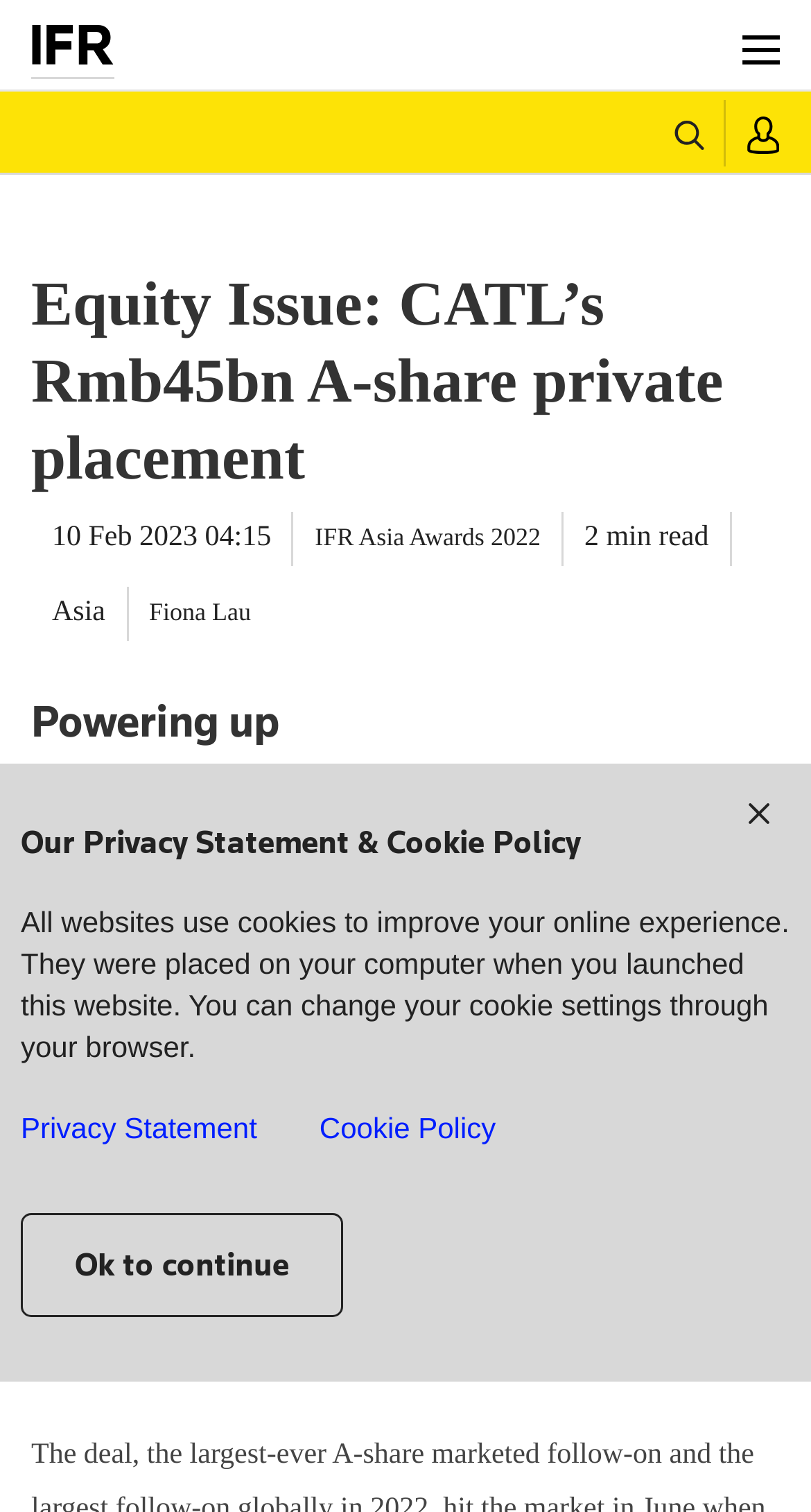Please reply to the following question with a single word or a short phrase:
What is the time of publication?

10 Feb 2023 04:15